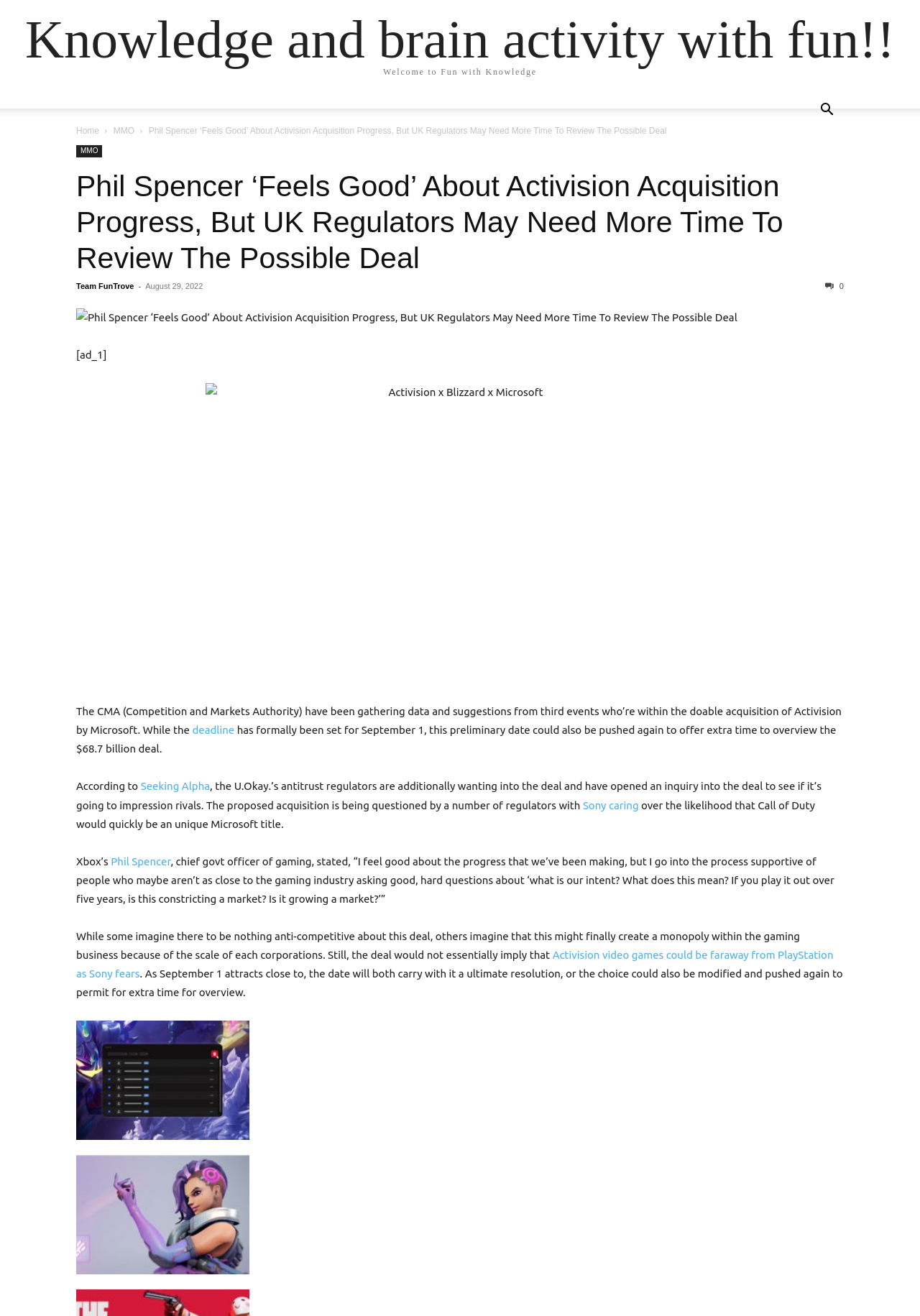Locate the bounding box coordinates of the element that should be clicked to execute the following instruction: "Click on the 'Team FunTrove' link".

[0.083, 0.214, 0.146, 0.221]